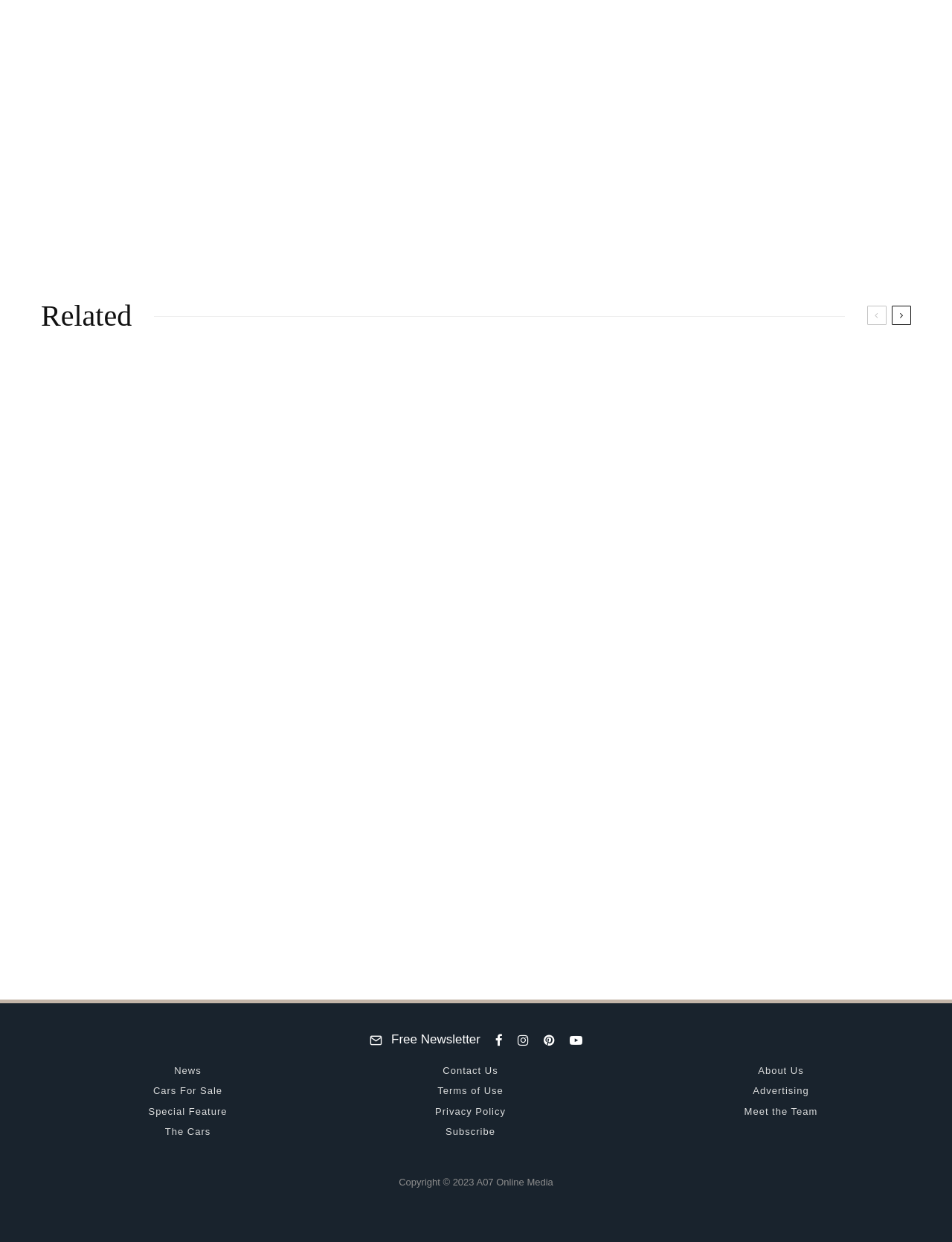Answer the question using only one word or a concise phrase: What is the topic of the first article?

BOURNE SURVIVOR – 1965 BRM P261